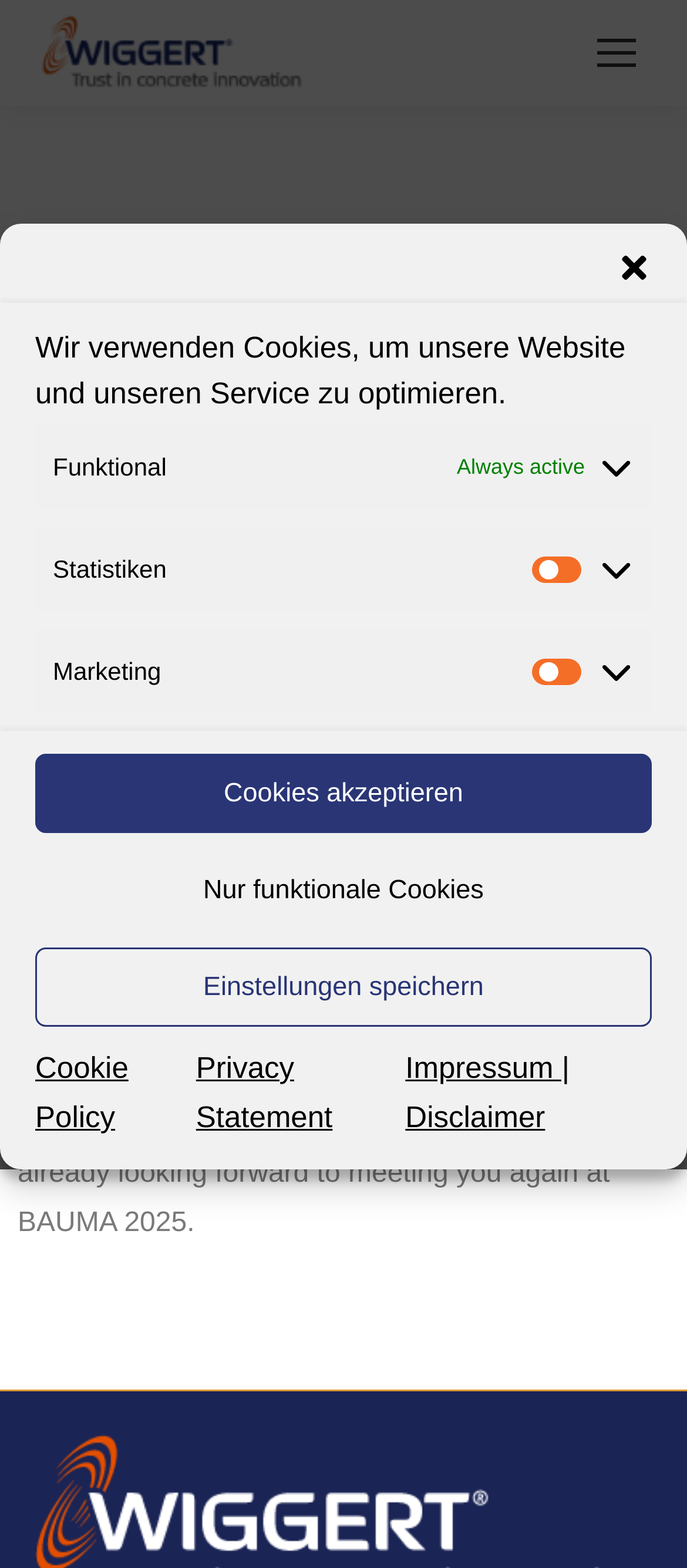What is the purpose of WIGGERT's booth at BAUMA?
Answer the question with a single word or phrase by looking at the picture.

For customers and interested parties